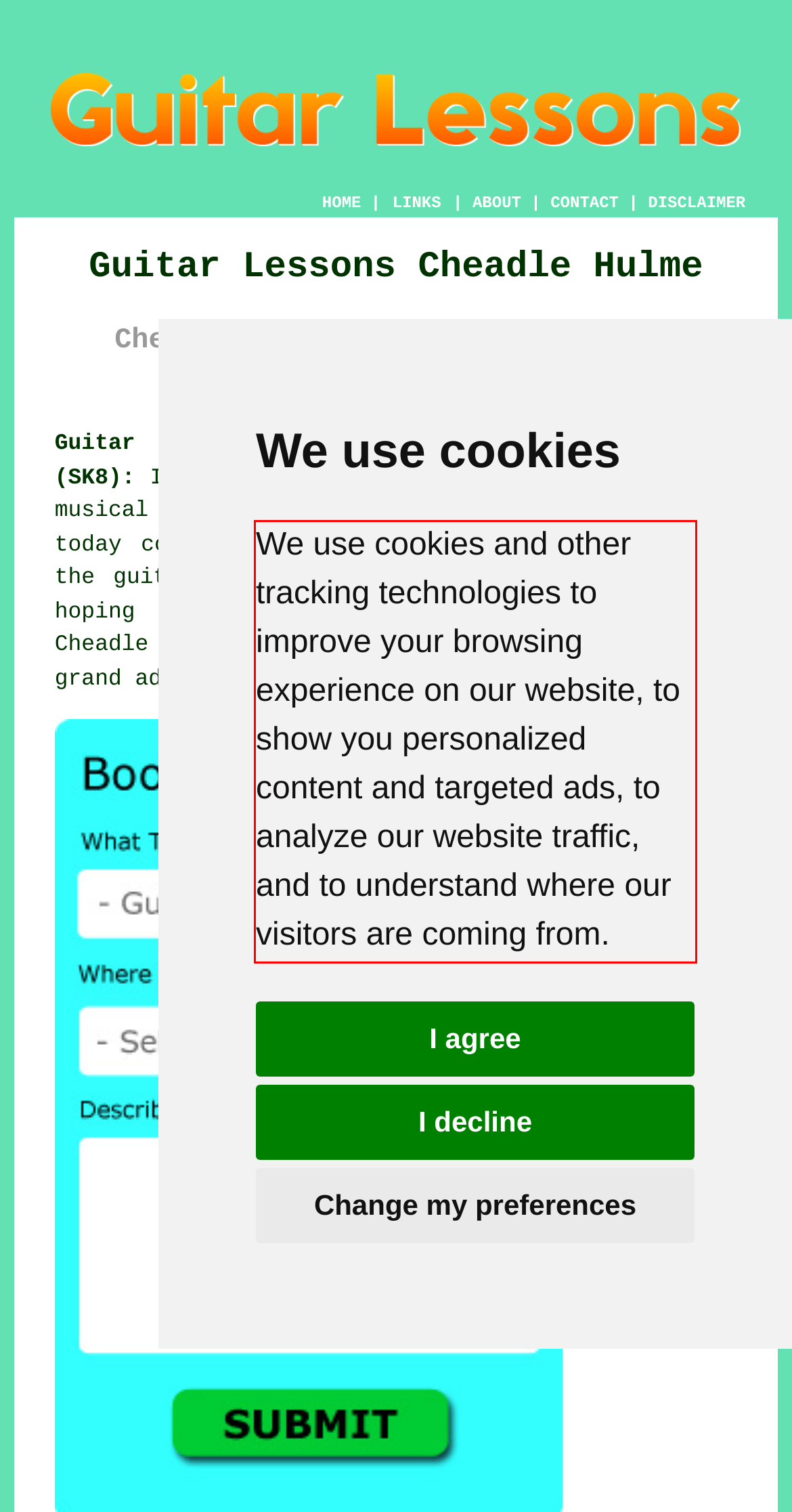Examine the webpage screenshot, find the red bounding box, and extract the text content within this marked area.

We use cookies and other tracking technologies to improve your browsing experience on our website, to show you personalized content and targeted ads, to analyze our website traffic, and to understand where our visitors are coming from.